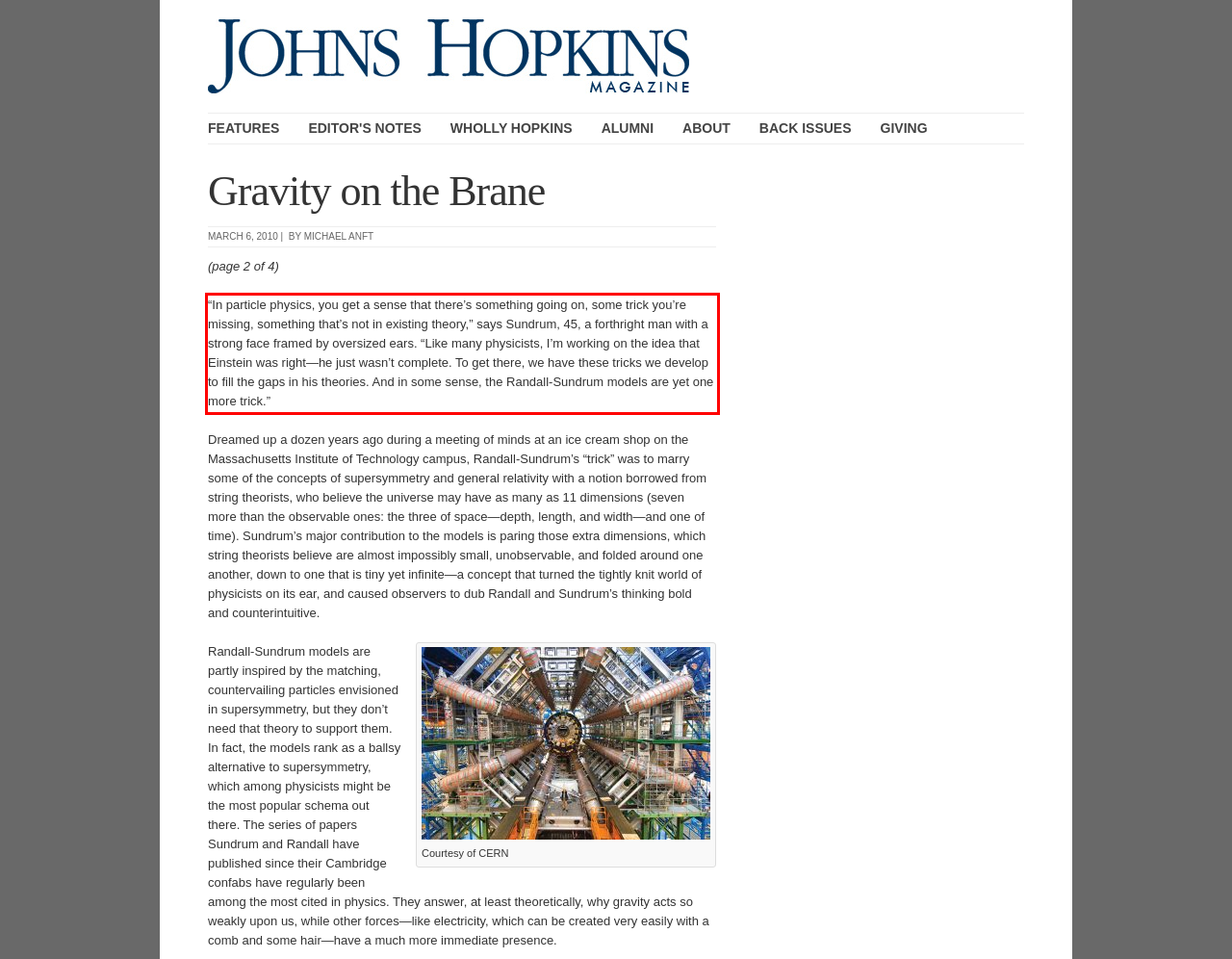You are given a screenshot showing a webpage with a red bounding box. Perform OCR to capture the text within the red bounding box.

“In particle physics, you get a sense that there’s something going on, some trick you’re missing, something that’s not in existing theory,” says Sundrum, 45, a forthright man with a strong face framed by oversized ears. “Like many physicists, I’m working on the idea that Einstein was right—he just wasn’t complete. To get there, we have these tricks we develop to fill the gaps in his theories. And in some sense, the Randall-Sundrum models are yet one more trick.”